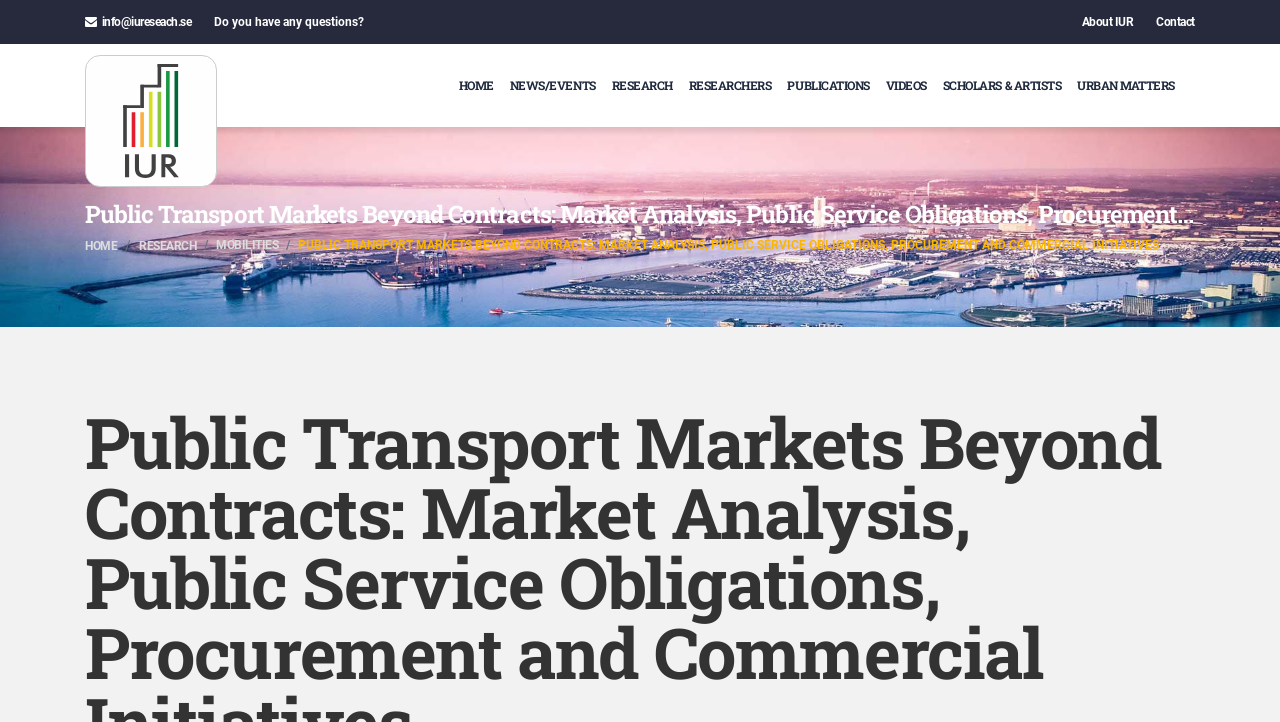Offer a detailed explanation of the webpage layout and contents.

The webpage is about the Institute for Urban Research, with a focus on public transport markets beyond contracts. At the top left, there is a link to the institute's email address, "info@iureseach.se", and a static text "Do you have any questions?" next to it. 

On the top right, there are several links to different sections of the website, including "About IUR", "Contact", and others. Below these links, there is an "IUR Logo" image, which is a part of a link to the homepage. 

The main navigation menu is located below the logo, with links to "HOME", "NEWS/EVENTS", "RESEARCH", "RESEARCHERS", "PUBLICATIONS", "VIDEOS", "SCHOLARS & ARTISTS", and "URBAN MATTERS". 

The main content of the page is a heading that reads "Public Transport Markets Beyond Contracts: Market Analysis, Public Service Obligations, Procurement and Commercial Initiatives", which is a research topic. Below this heading, there are three links to "HOME", "RESEARCH", and "MOBILITIES", followed by a static text that repeats the research topic title.